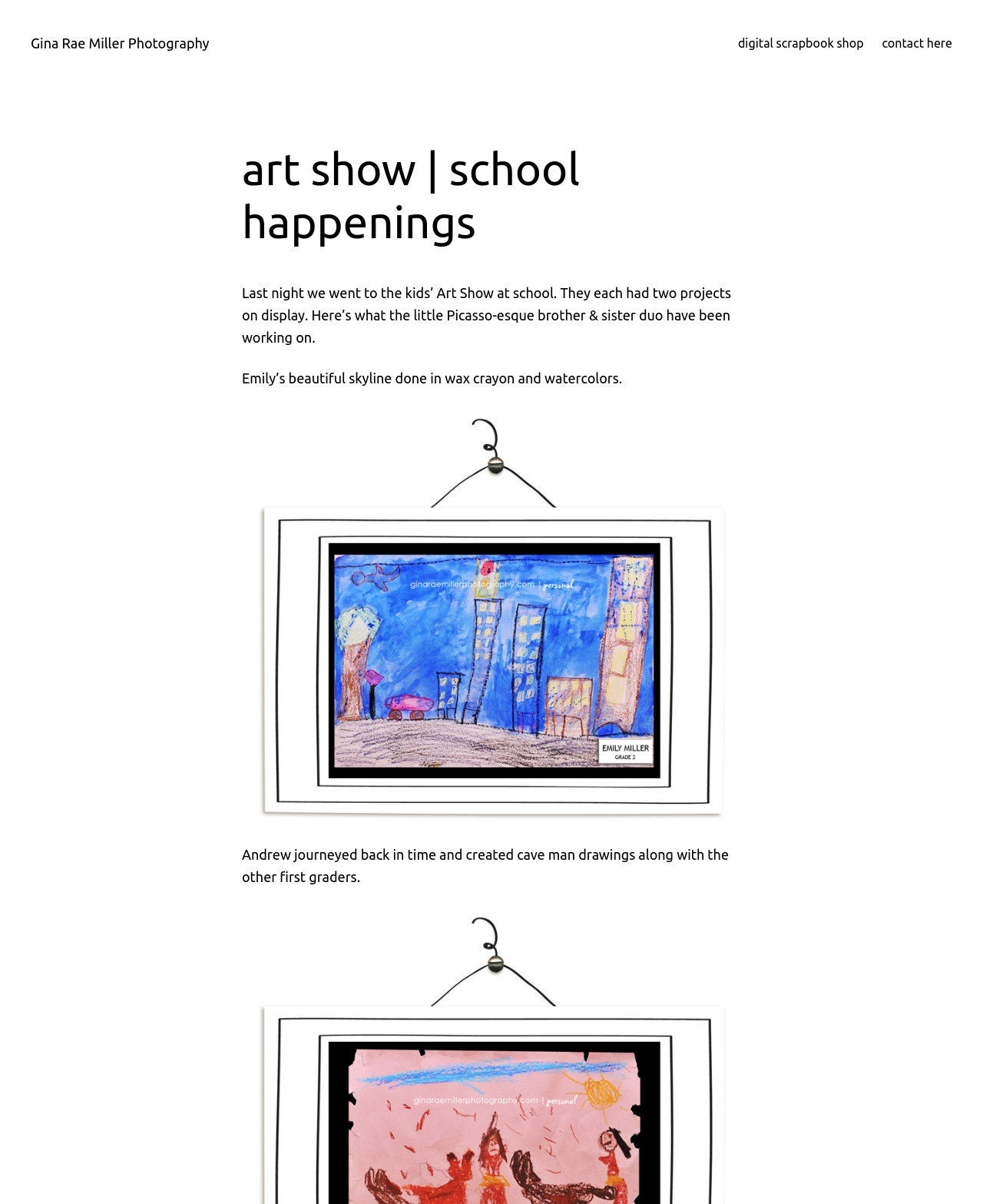How many projects did each kid have on display?
Please provide a single word or phrase as your answer based on the image.

Two